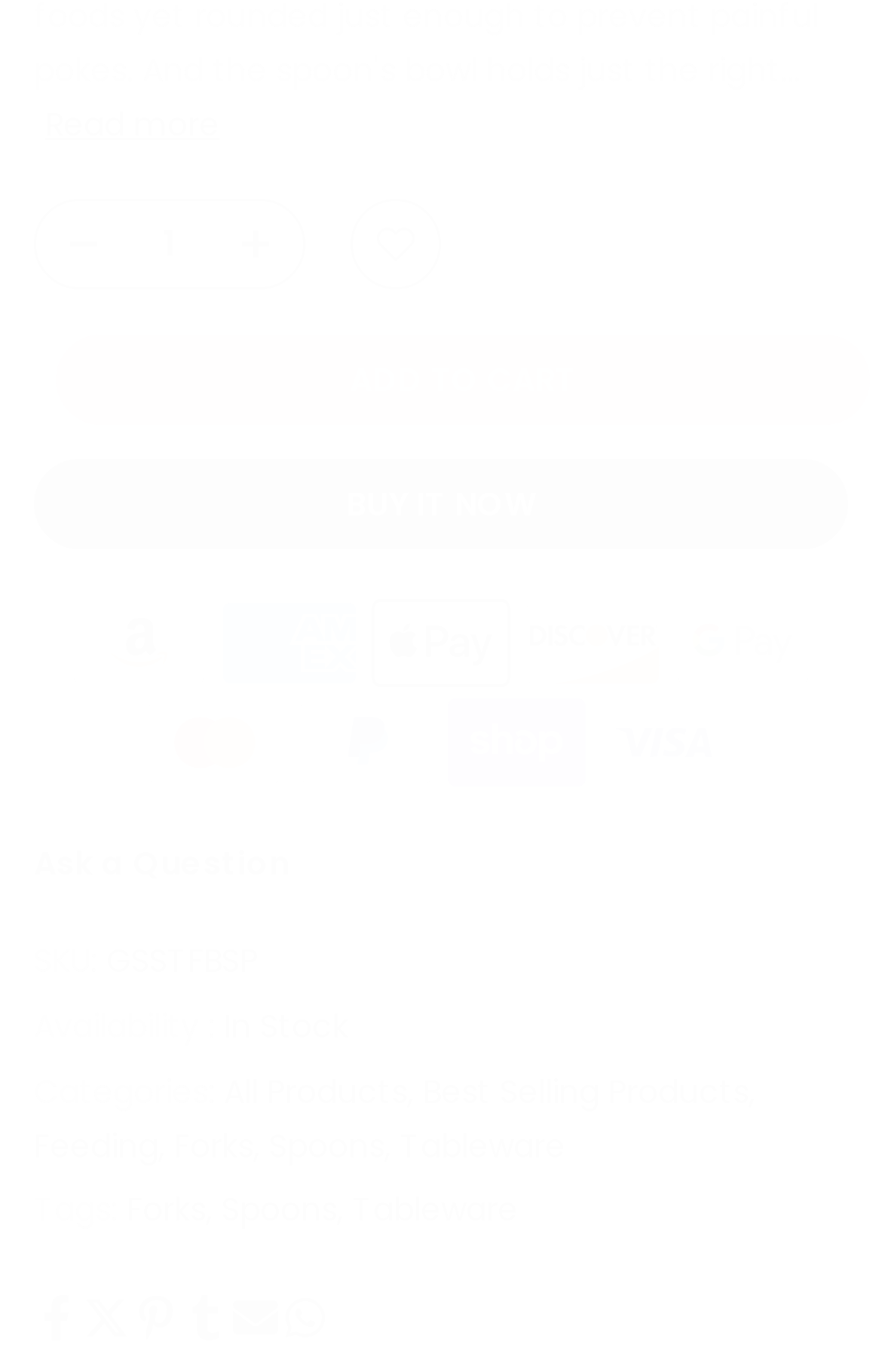Provide the bounding box coordinates of the HTML element described by the text: "Read more". The coordinates should be in the format [left, top, right, bottom] with values between 0 and 1.

[0.051, 0.075, 0.249, 0.105]